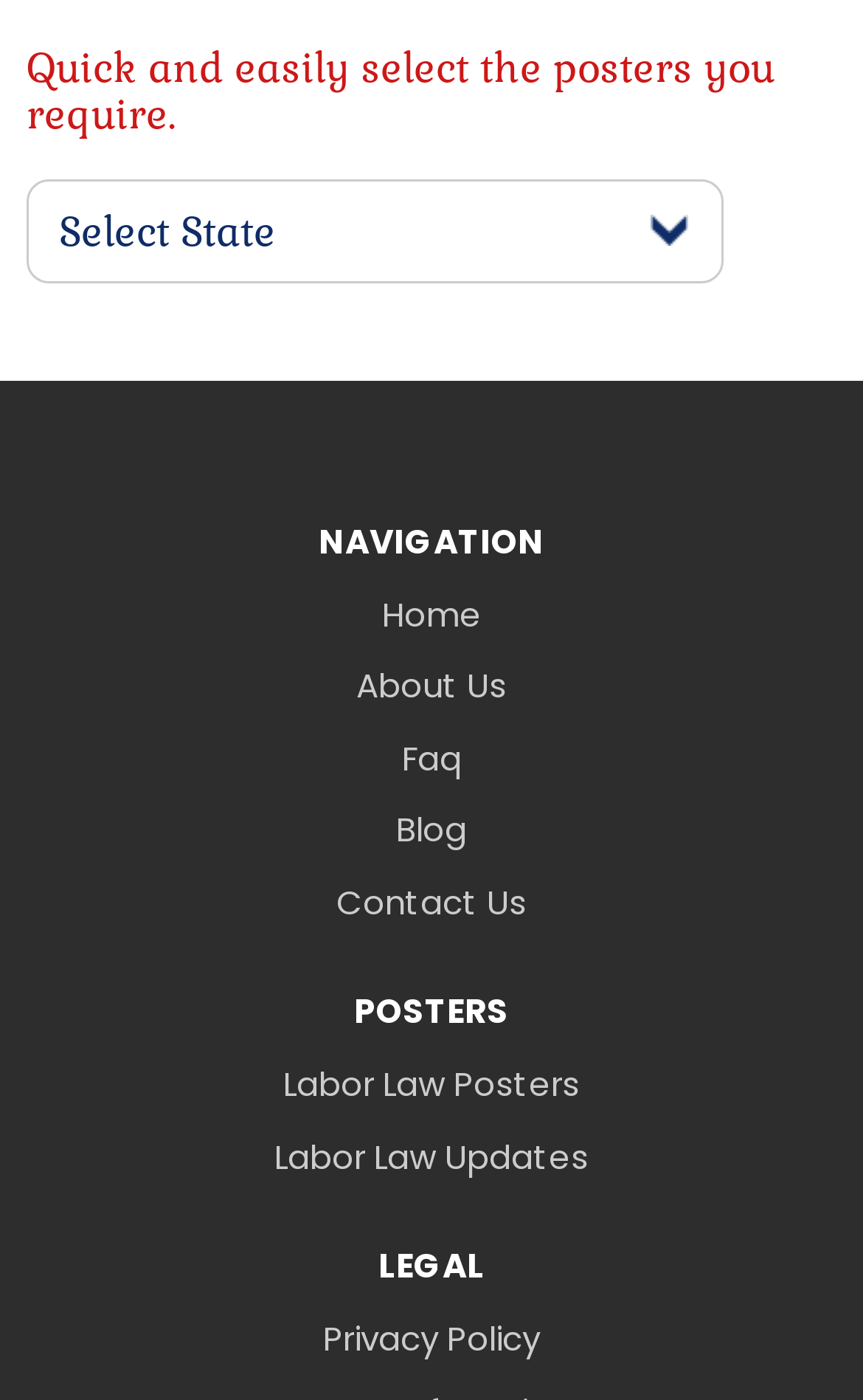Using the given element description, provide the bounding box coordinates (top-left x, top-left y, bottom-right x, bottom-right y) for the corresponding UI element in the screenshot: Labor Law Posters

[0.031, 0.75, 0.969, 0.802]